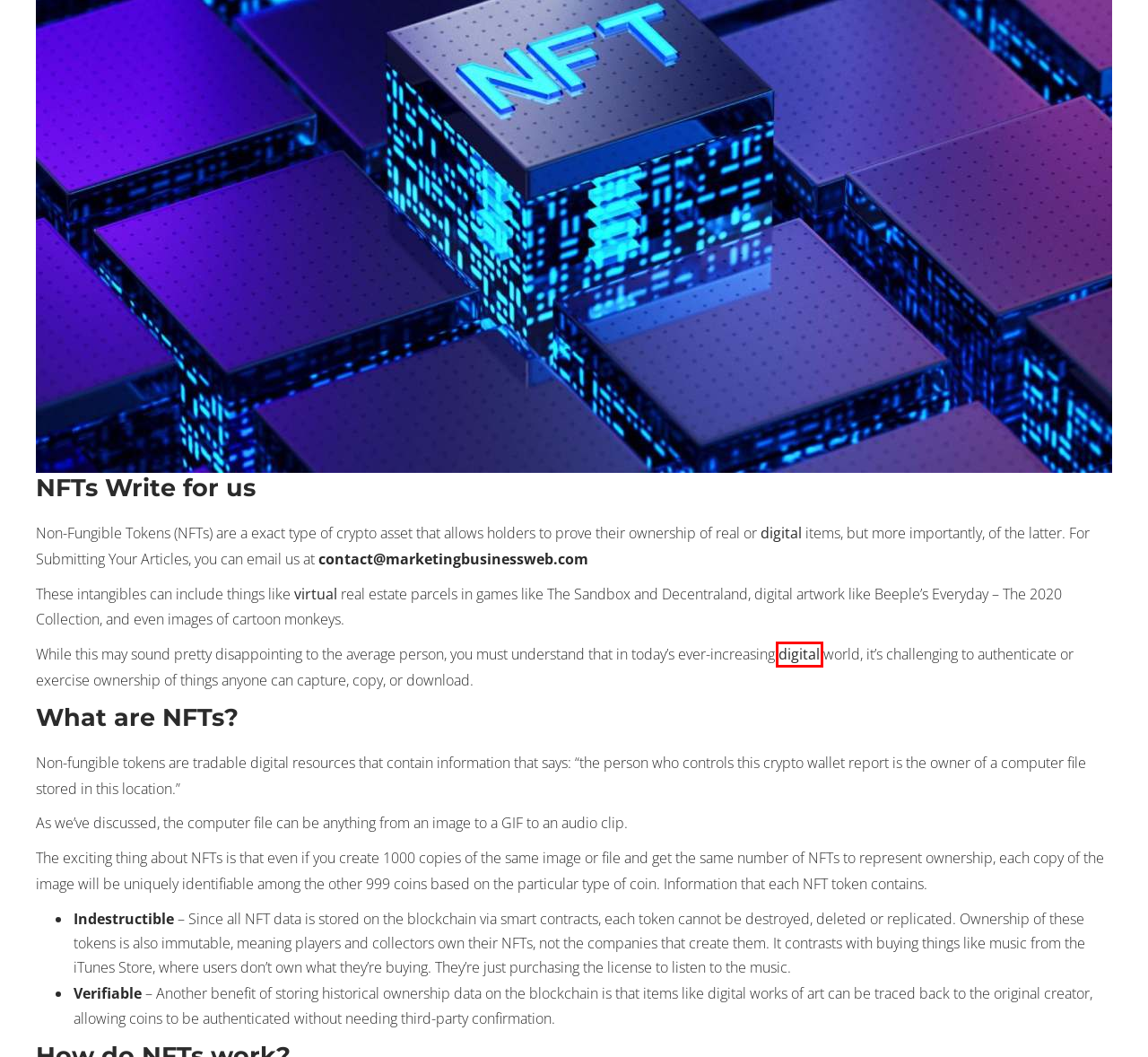With the provided webpage screenshot containing a red bounding box around a UI element, determine which description best matches the new webpage that appears after clicking the selected element. The choices are:
A. What Is Increase And How Does It Affect My Business?
B. Carrying on with a Digital Lifestyles Way of life
C. Aster Rv Hospital Reviews
D. Strategic Futures Trading in MENA: Maximizing Opportunities
E. Field service software Write for us – Contribute And Submit Guest Post
F. The Digital Technology of the Future is Changing Business Today
G. Entertainment Archives - Marketing Business Web
H. Fortnite chapter Archives - Marketing Business Web

F